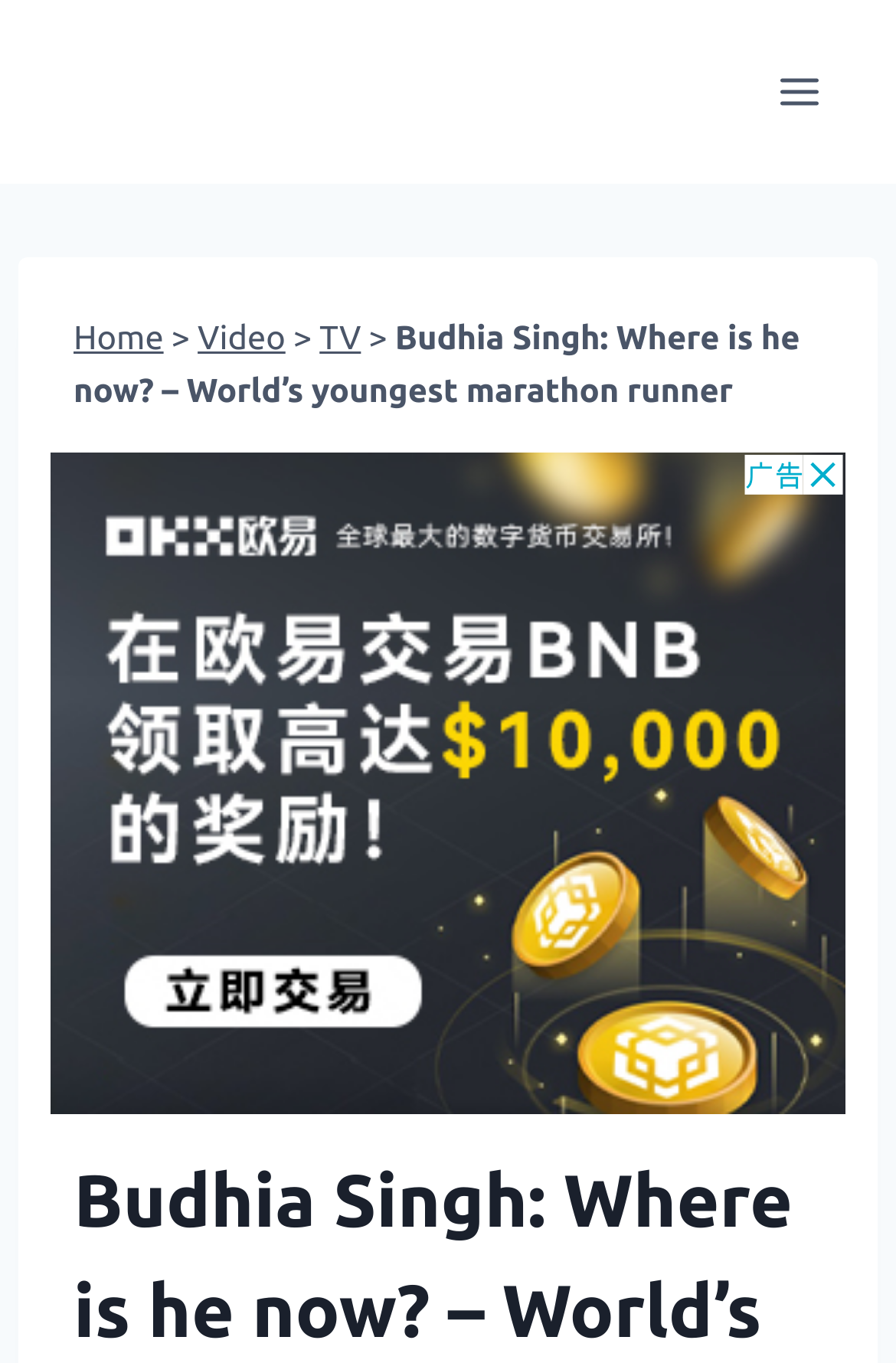Respond to the question below with a single word or phrase: What is the title of the article?

Budhia Singh: Where is he now?